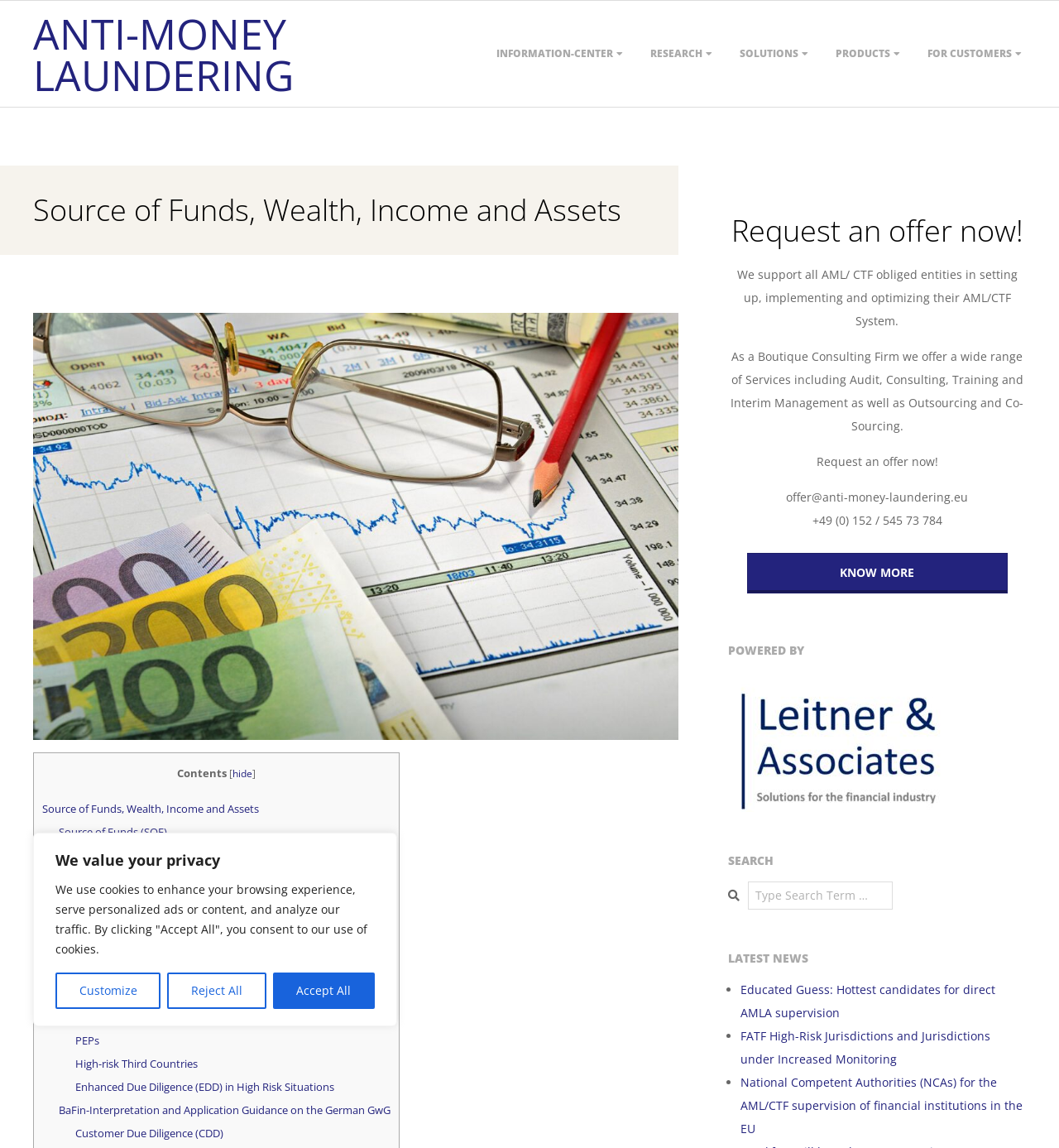Please find the bounding box coordinates of the clickable region needed to complete the following instruction: "Send an email to codiscovr@cozen.com". The bounding box coordinates must consist of four float numbers between 0 and 1, i.e., [left, top, right, bottom].

None